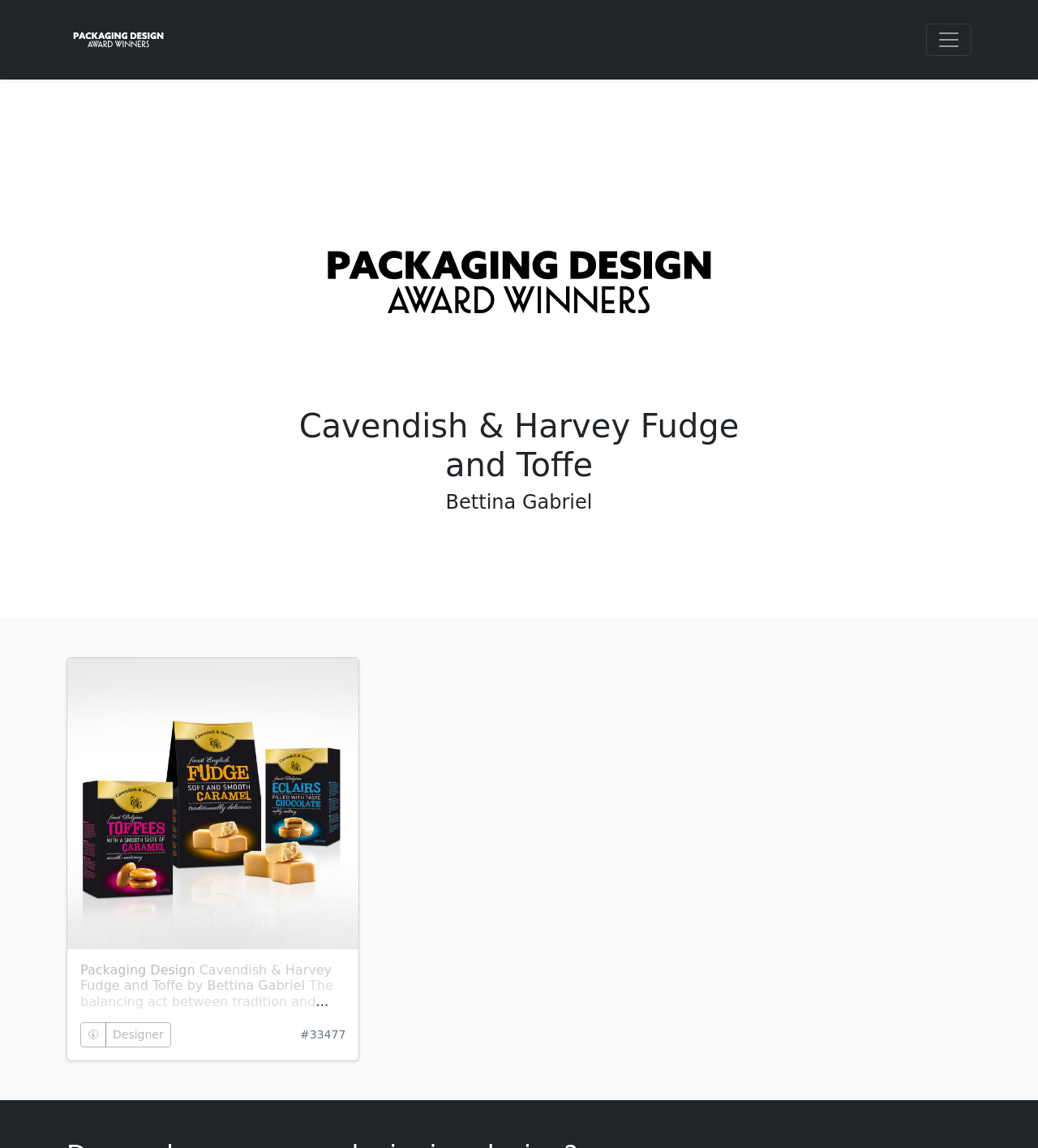Who designed the packaging?
Answer the question with detailed information derived from the image.

I found a heading element that says 'Bettina Gabriel' which is likely the name of the designer, and it is located near the 'Packaging Design' text, suggesting that Bettina Gabriel is the designer of the packaging.